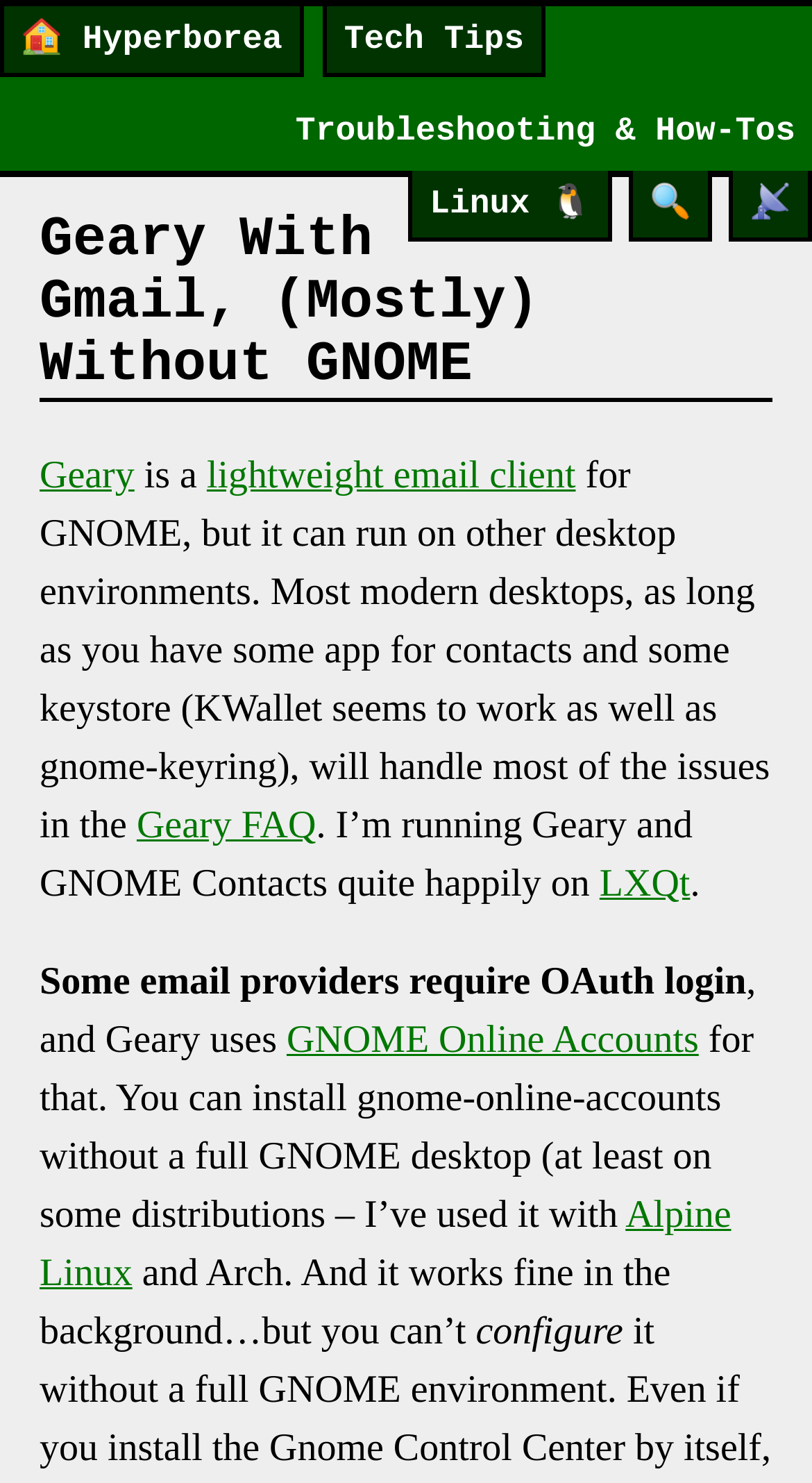Locate the bounding box coordinates of the segment that needs to be clicked to meet this instruction: "Switch to French language".

None